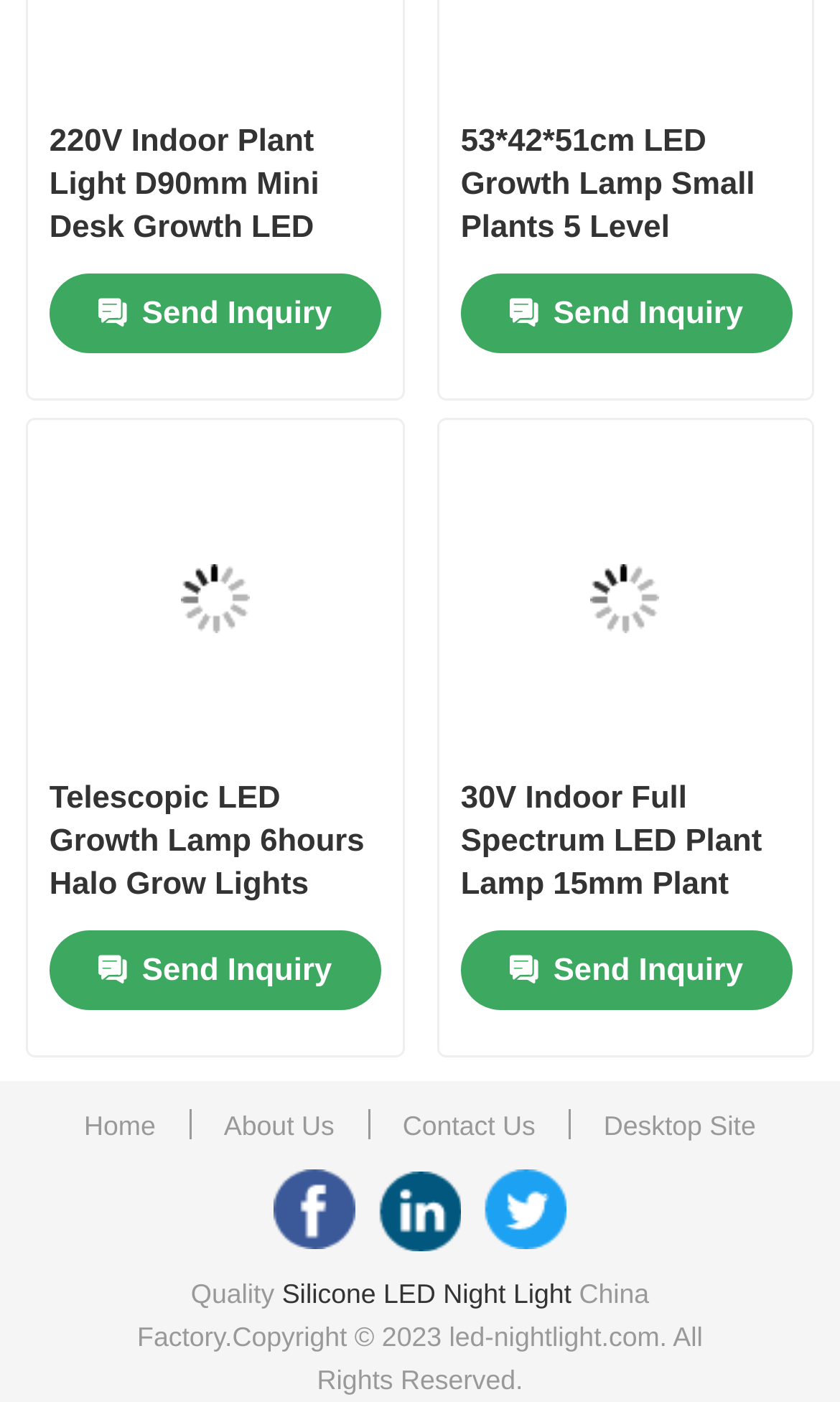Please examine the image and provide a detailed answer to the question: What is the first link on the top navigation bar?

The top navigation bar has several links, and the first one is 'Home', which is located at the top-left corner of the webpage with a bounding box coordinate of [0.08, 0.115, 0.92, 0.199].